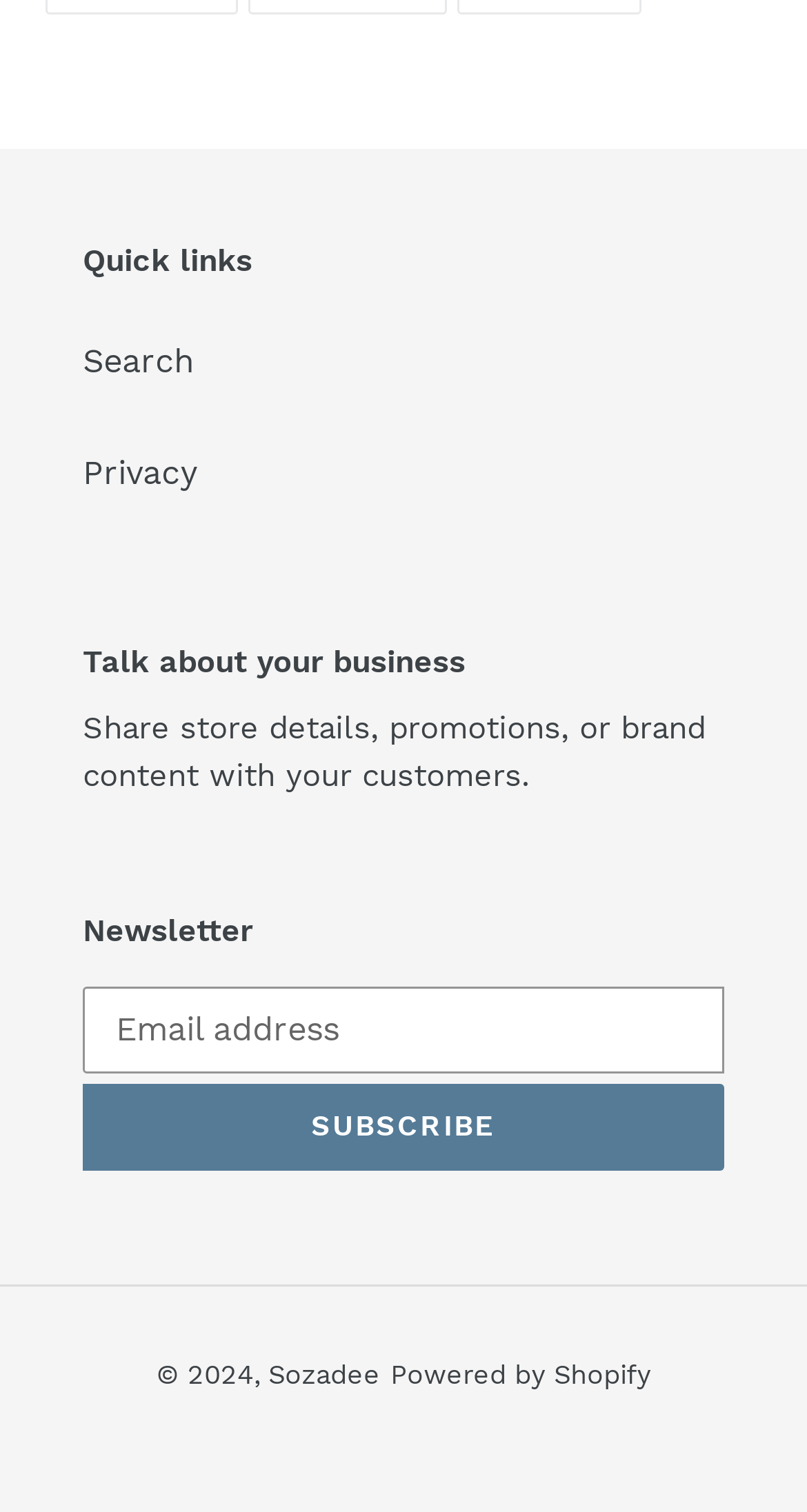Identify the bounding box of the UI element described as follows: "Privacy". Provide the coordinates as four float numbers in the range of 0 to 1 [left, top, right, bottom].

[0.103, 0.299, 0.246, 0.325]